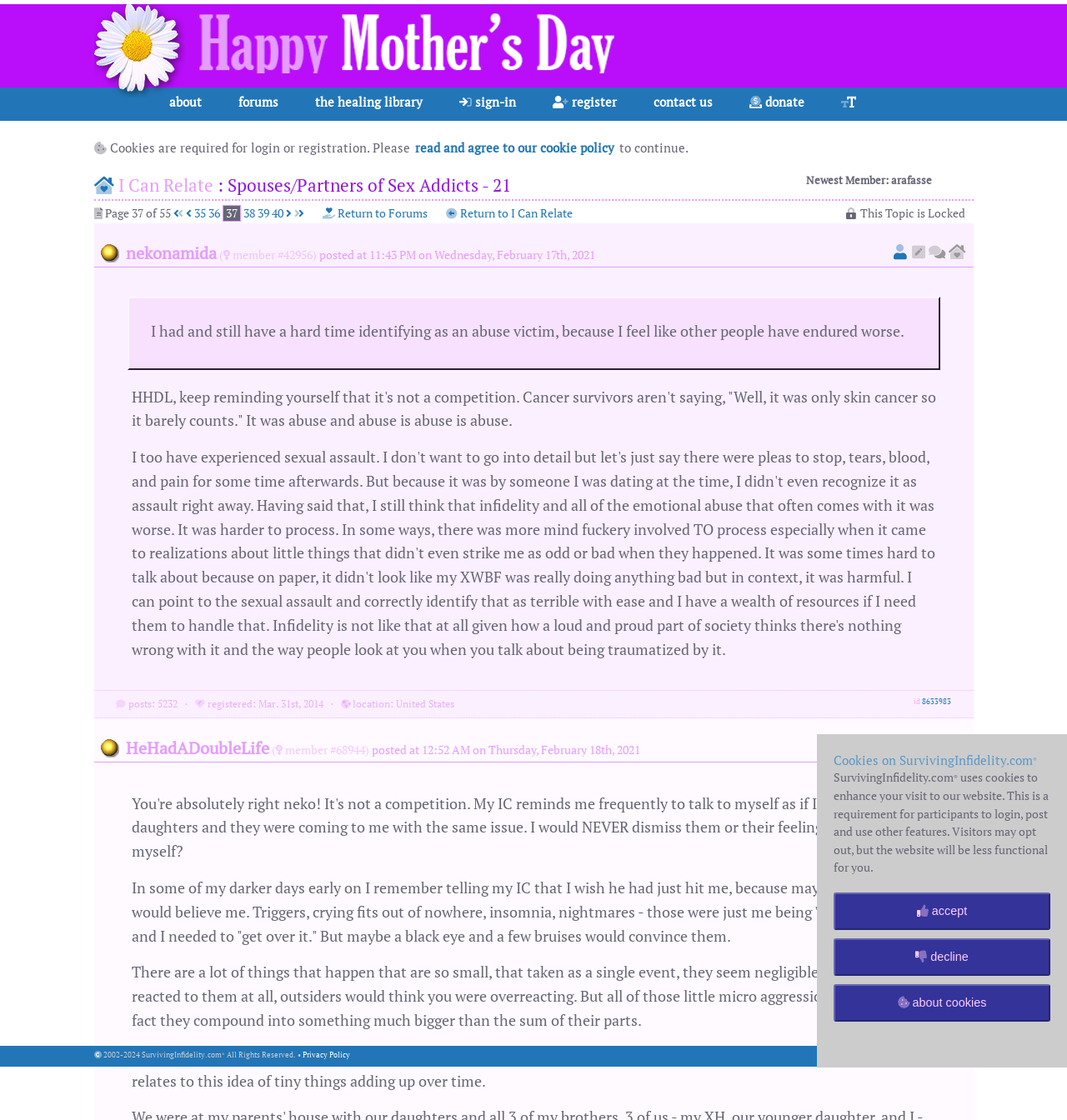Highlight the bounding box coordinates of the region I should click on to meet the following instruction: "go to about page".

[0.15, 0.078, 0.196, 0.108]